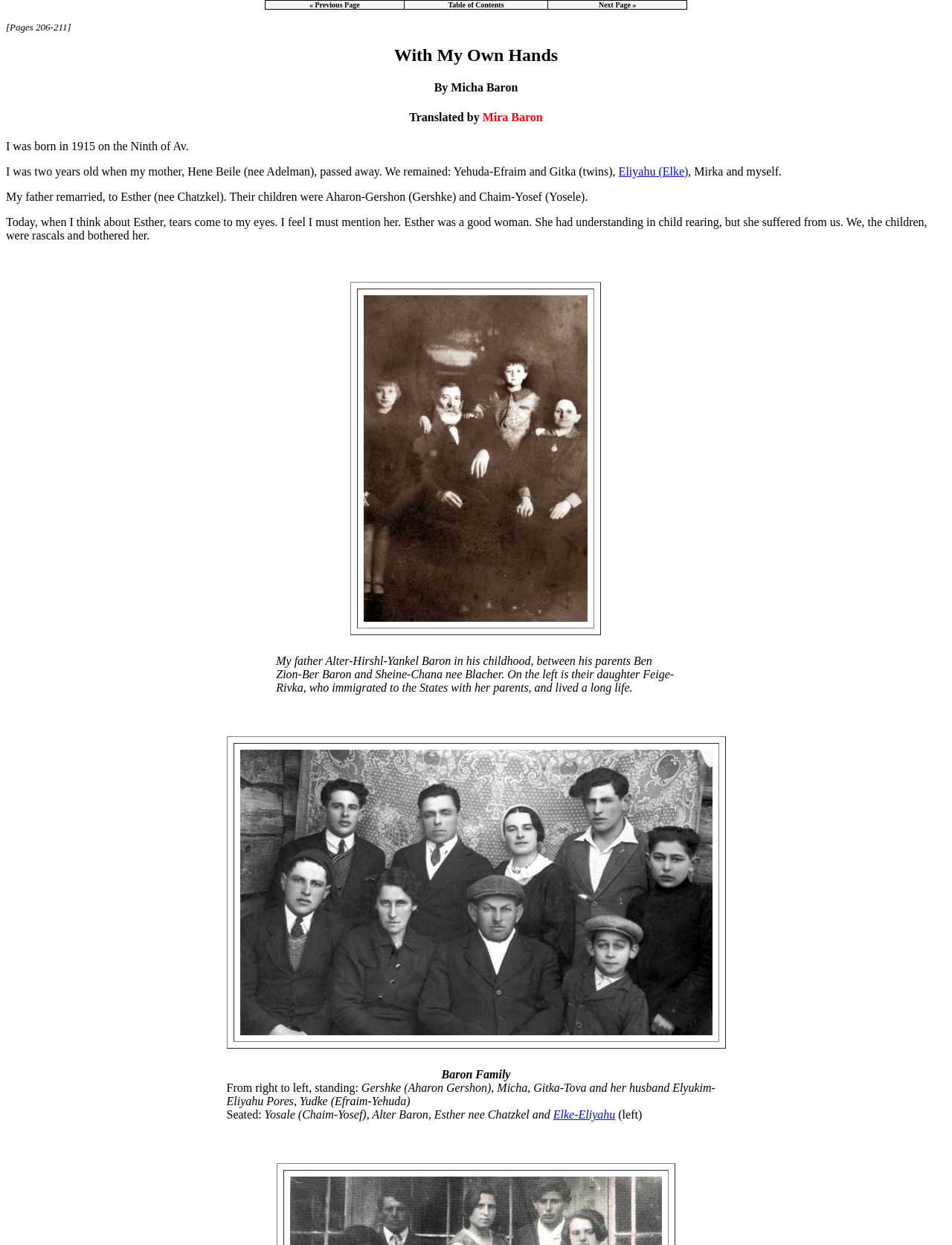Explain in detail what is displayed on the webpage.

This webpage is about Dusetos, Lithuania, and appears to be a personal memoir or biography. At the top, there is a navigation menu with links to the previous page, table of contents, and next page. Below this, there is a title "With My Own Hands" and a subtitle "By Micha Baron, Translated by Mira Baron".

The main content of the page is a series of paragraphs of text, which appear to be a personal narrative or memoir. The text describes the author's childhood, their family, and their relationships. There are several images on the page, including a childhood photo of the author's father, and a family portrait.

The images are placed within tables, which are used to layout the content on the page. There are three tables in total, each containing an image and some accompanying text. The tables are positioned below the main text, and are spaced out vertically.

The text is written in a clear and readable style, with headings and paragraphs that are easy to follow. There are some links within the text, which appear to be references to other people or places mentioned in the narrative. Overall, the page has a simple and straightforward design, with a focus on presenting the author's story in a clear and readable way.